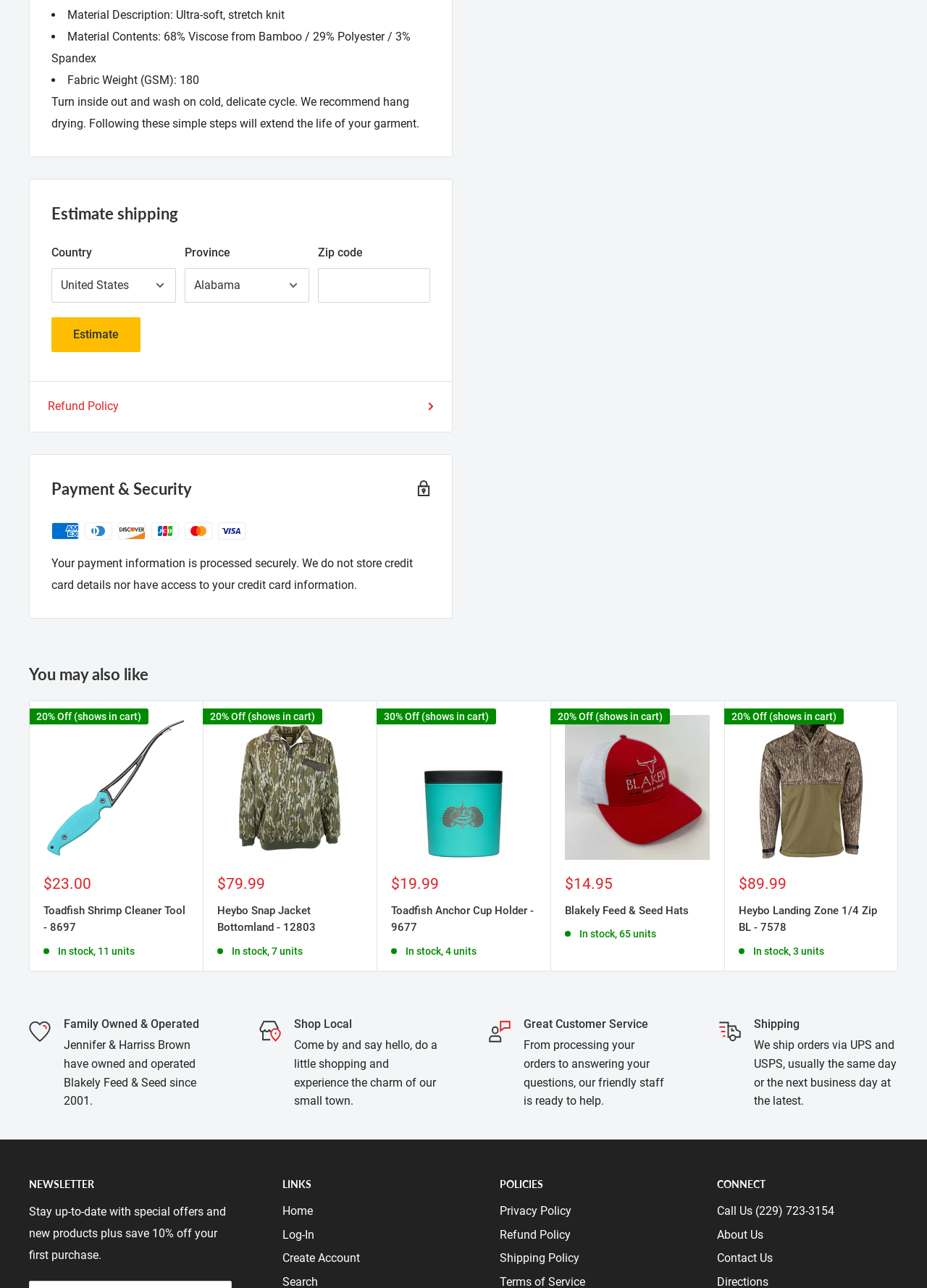Given the element description Terms of Service, specify the bounding box coordinates of the corresponding UI element in the format (top-left x, top-left y, bottom-right x, bottom-right y). All values must be between 0 and 1.

[0.305, 0.783, 0.484, 0.801]